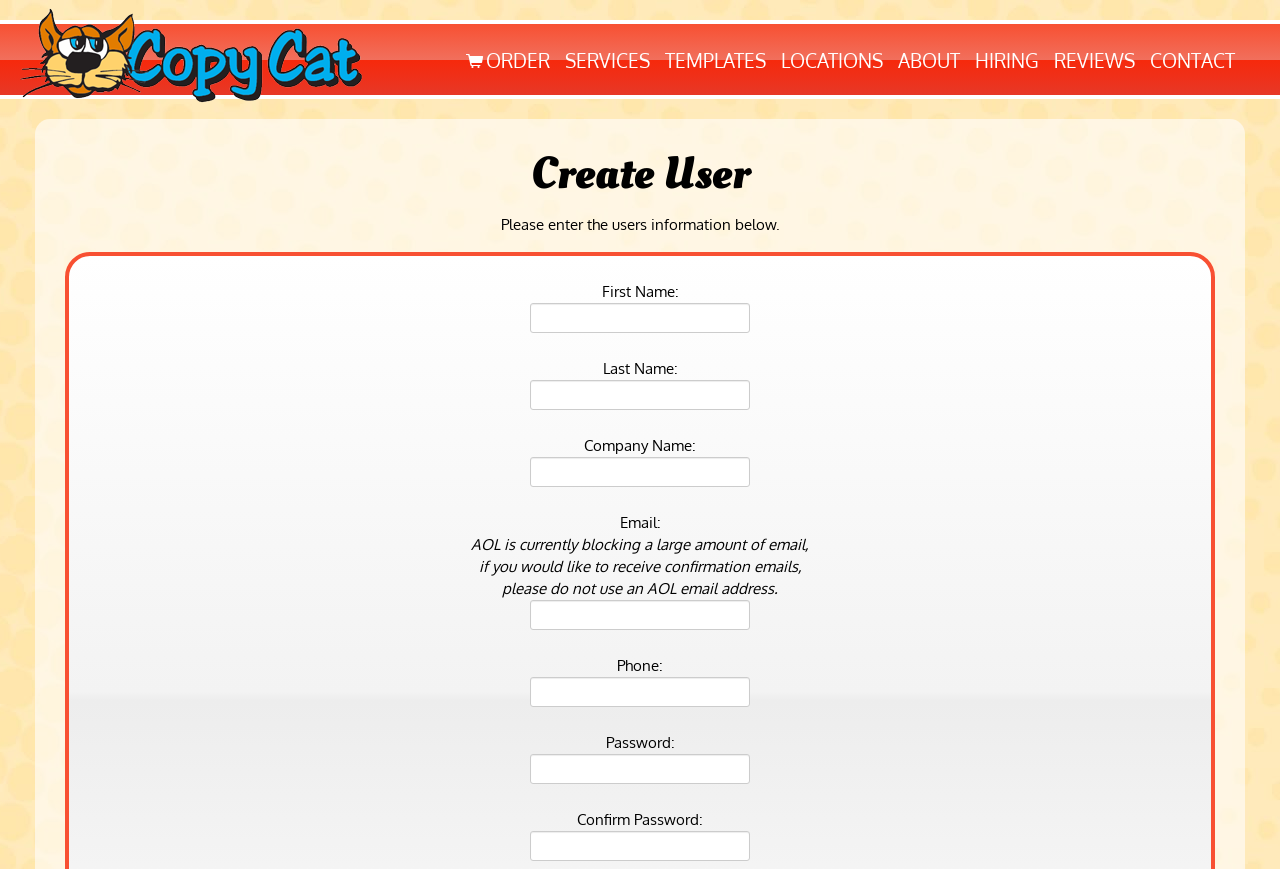Convey a detailed summary of the webpage, mentioning all key elements.

The webpage is for Copy Cat Printing, a full-service printing and graphic design company based in Richmond, VA. At the top, there is a heading with the company name. Below it, there is a row of links, including "ORDER", "SERVICES", "TEMPLATES", "LOCATIONS", "ABOUT", "HIRING", "REVIEWS", and "CONTACT", which are evenly spaced and aligned horizontally.

On the left side of the page, there is a prominent heading "Create User" followed by a paragraph of text that instructs the user to enter their information below. Below this text, there is a form with several fields, including "First Name", "Last Name", "Company Name", "Email", "Phone", "Password", and "Confirm Password". Each field has a corresponding text box where the user can input their information.

The form is organized in a vertical layout, with each field stacked below the previous one. The text boxes are aligned to the right of their corresponding labels. There is also a warning message about AOL email addresses being blocked, which is placed below the "Email" field.

Overall, the webpage appears to be a user registration or sign-up page for Copy Cat Printing's services.